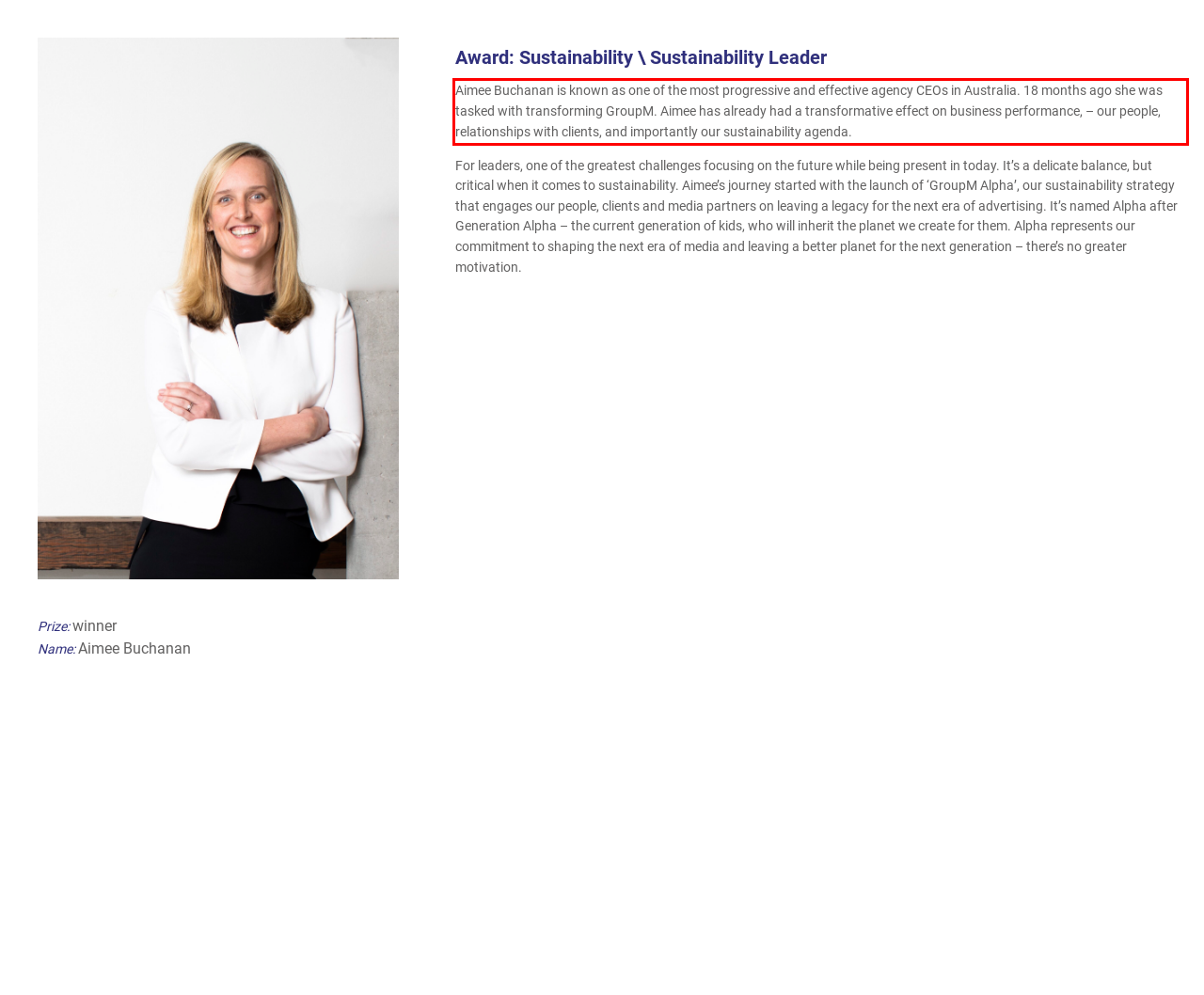Using the provided screenshot of a webpage, recognize and generate the text found within the red rectangle bounding box.

Aimee Buchanan is known as one of the most progressive and effective agency CEOs in Australia. 18 months ago she was tasked with transforming GroupM. Aimee has already had a transformative effect on business performance, – our people, relationships with clients, and importantly our sustainability agenda.